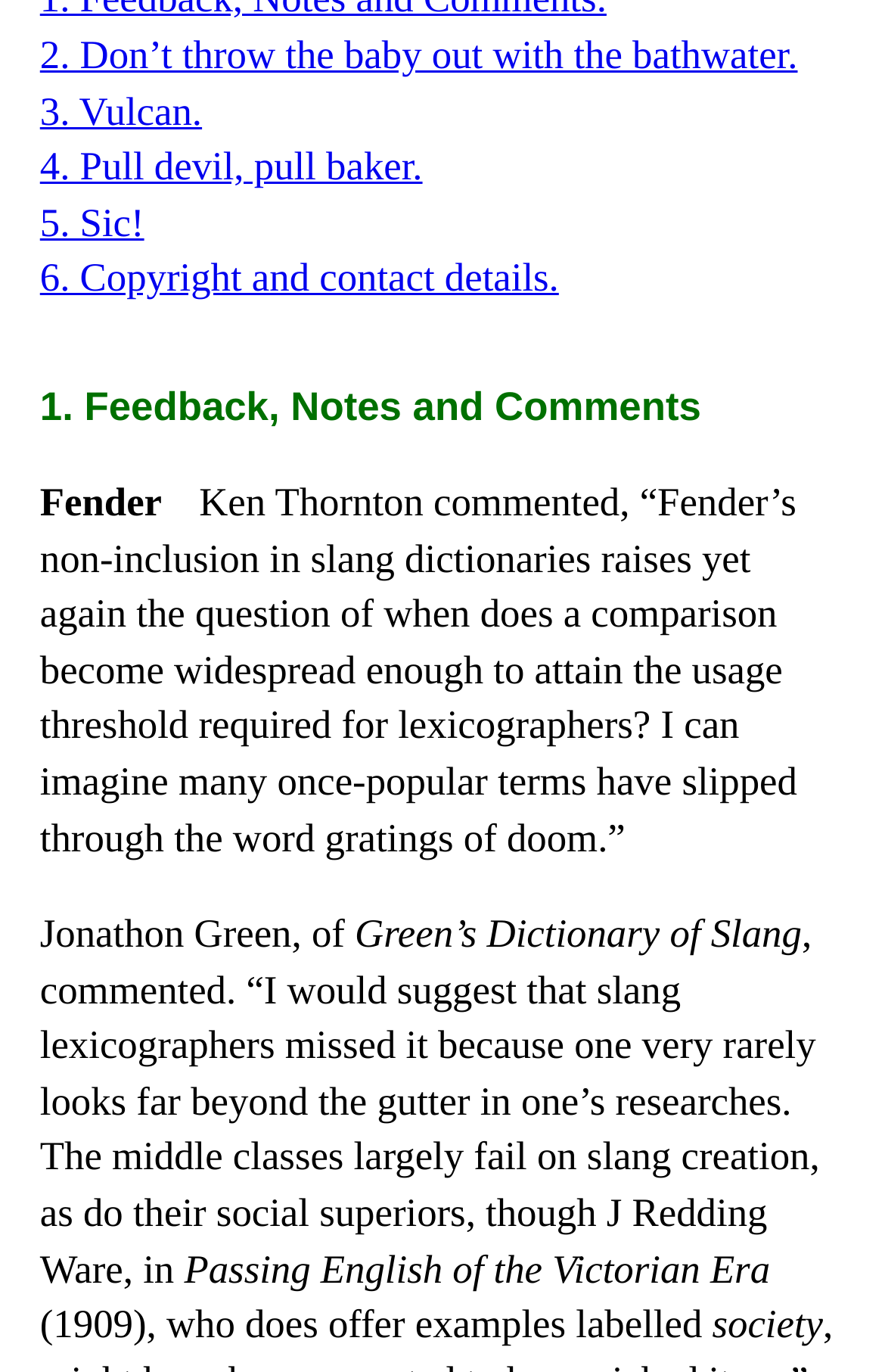For the following element description, predict the bounding box coordinates in the format (top-left x, top-left y, bottom-right x, bottom-right y). All values should be floating point numbers between 0 and 1. Description: Old Wives’ Lore and More

None